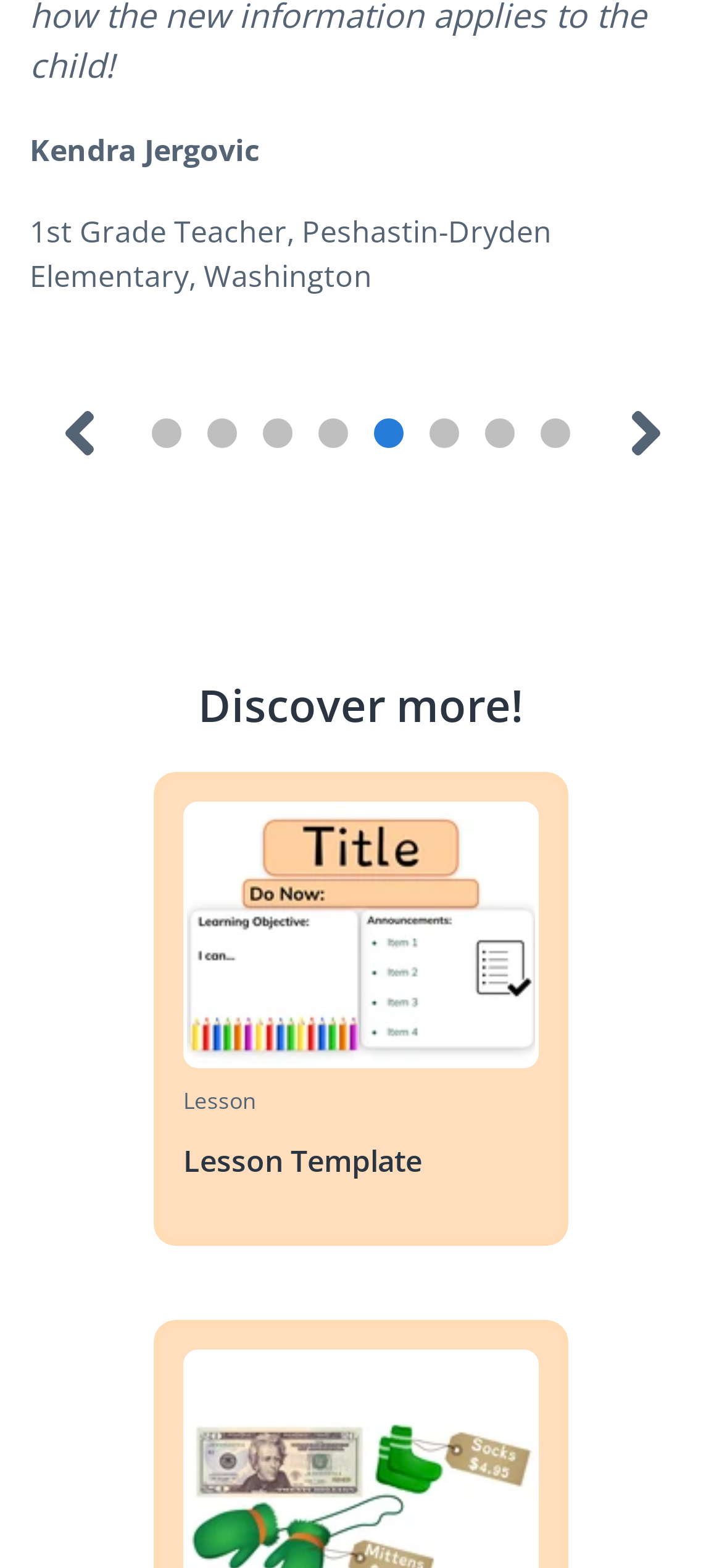Please specify the bounding box coordinates of the clickable region necessary for completing the following instruction: "Click the 'Previous slide' button". The coordinates must consist of four float numbers between 0 and 1, i.e., [left, top, right, bottom].

[0.077, 0.296, 0.139, 0.325]